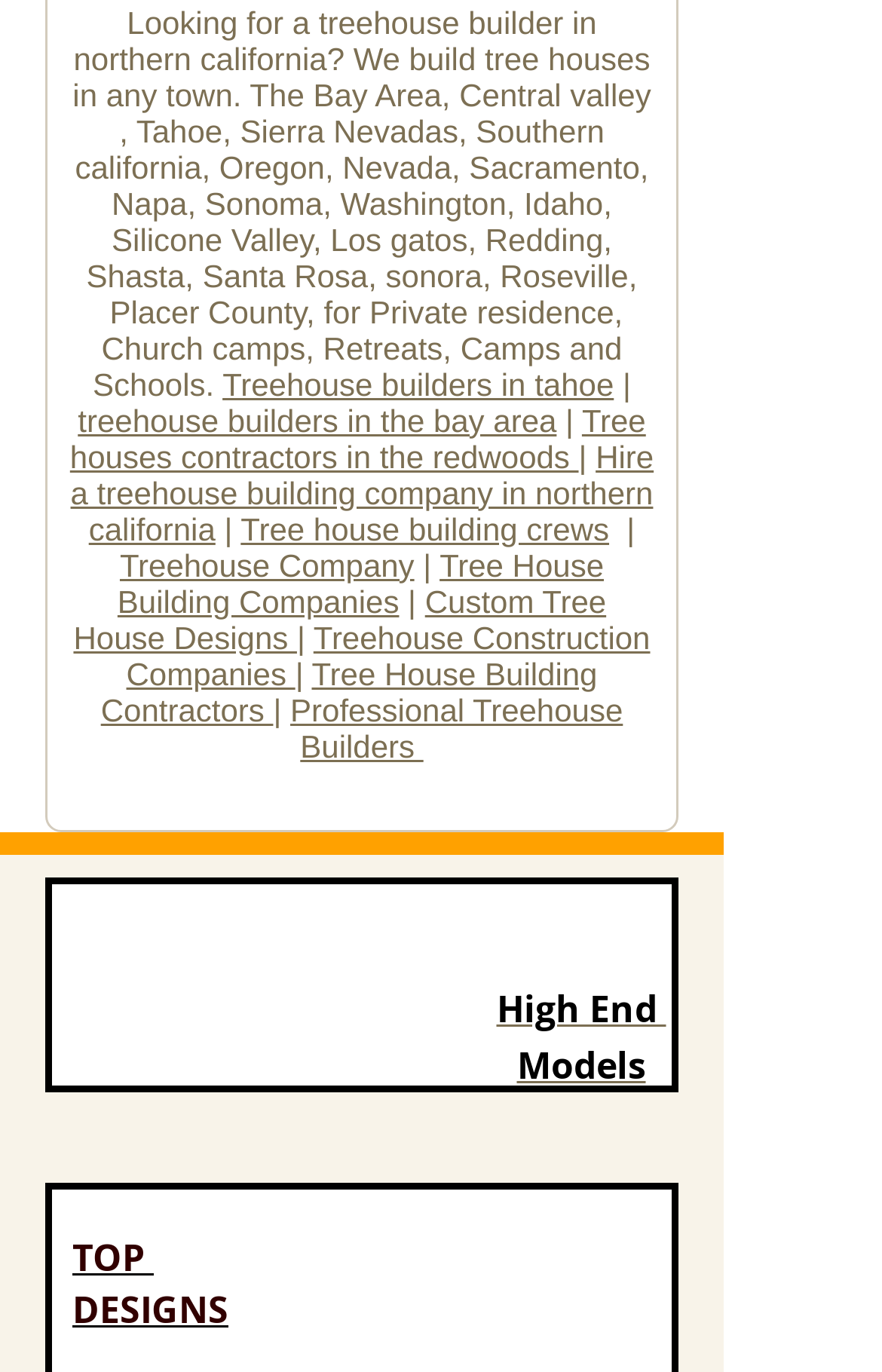How many columns of text are there?
Kindly give a detailed and elaborate answer to the question.

By analyzing the bounding box coordinates of the text elements, it is clear that there are two columns of text. The left column starts from x-coordinate 0.051 and the right column starts from x-coordinate 0.252.